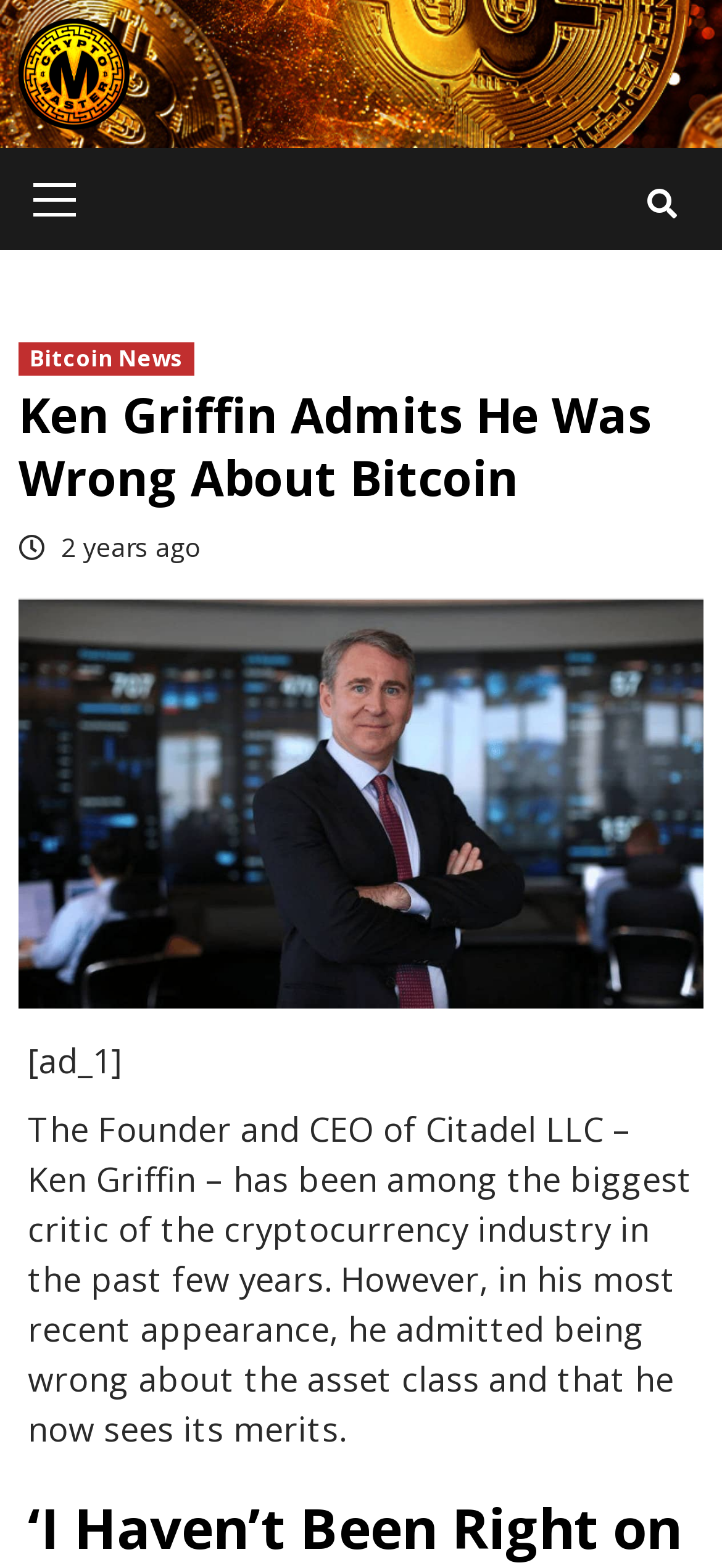Write an extensive caption that covers every aspect of the webpage.

The webpage is about Ken Griffin, the Founder and CEO of Citadel LLC, who has admitted to being wrong about Bitcoin. At the top left of the page, there is a link to "Crypto-Master" accompanied by an image with the same name. Below this, there is a primary menu link. 

On the right side of the page, there is a search icon represented by the Unicode character "\uf002". 

The main content of the page is headed by a title "Ken Griffin Admits He Was Wrong About Bitcoin" which is positioned above a horizontal line. Below the title, there is a link to "Bitcoin News" and a timestamp indicating that the article was published 2 years ago. 

An image related to the article "Ken Griffin Admits He Was Wrong About Bitcoin" is placed below the timestamp. The article's content starts with a paragraph describing how Ken Griffin, a former critic of the cryptocurrency industry, has now admitted to being wrong about Bitcoin and sees its merits. 

There is an advertisement marked as "[ad_1]" placed below the article's content.